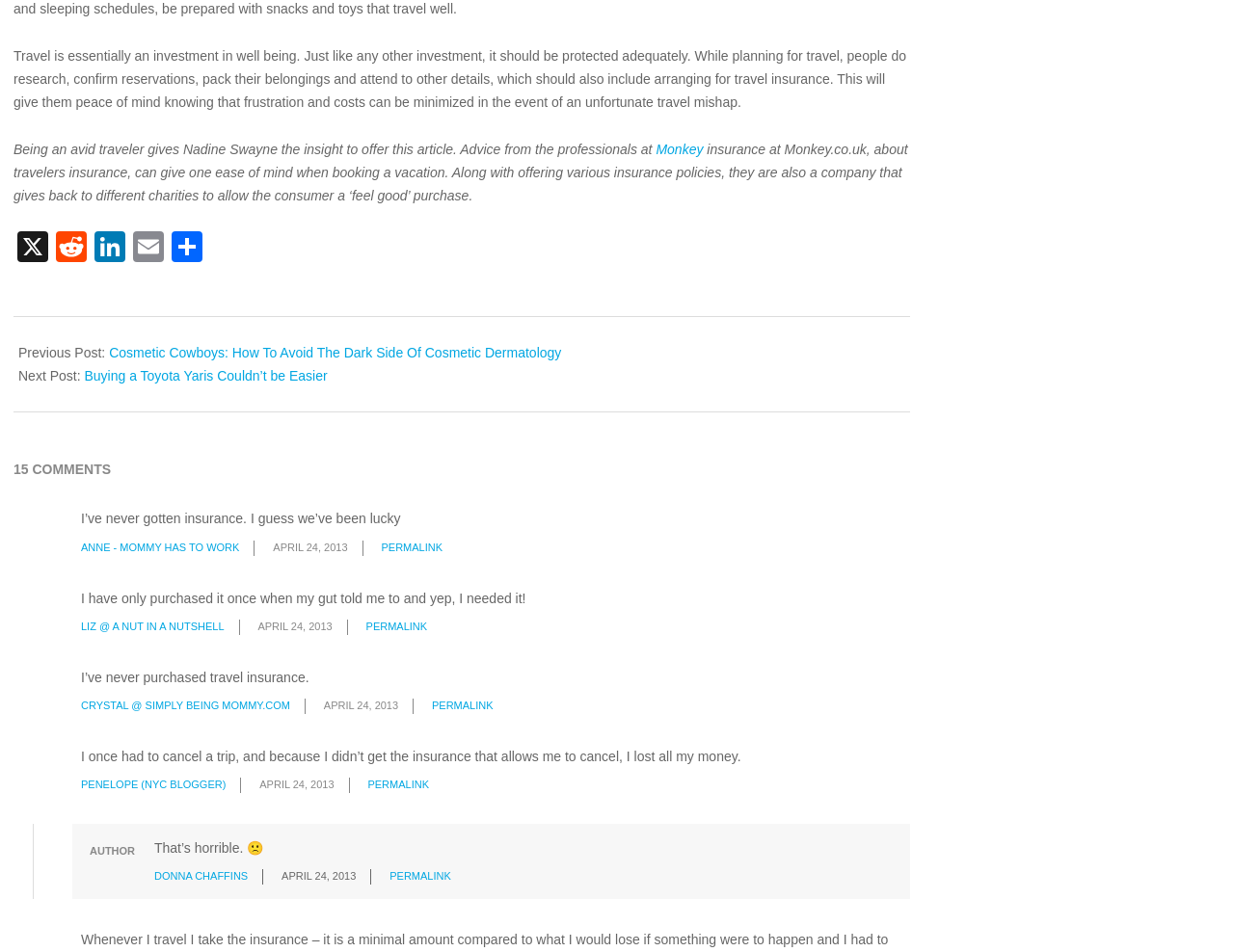Please provide a comprehensive response to the question below by analyzing the image: 
How many comments are there on the article?

The heading '15 COMMENTS' indicates that there are 15 comments on the article, which are listed below the article content.